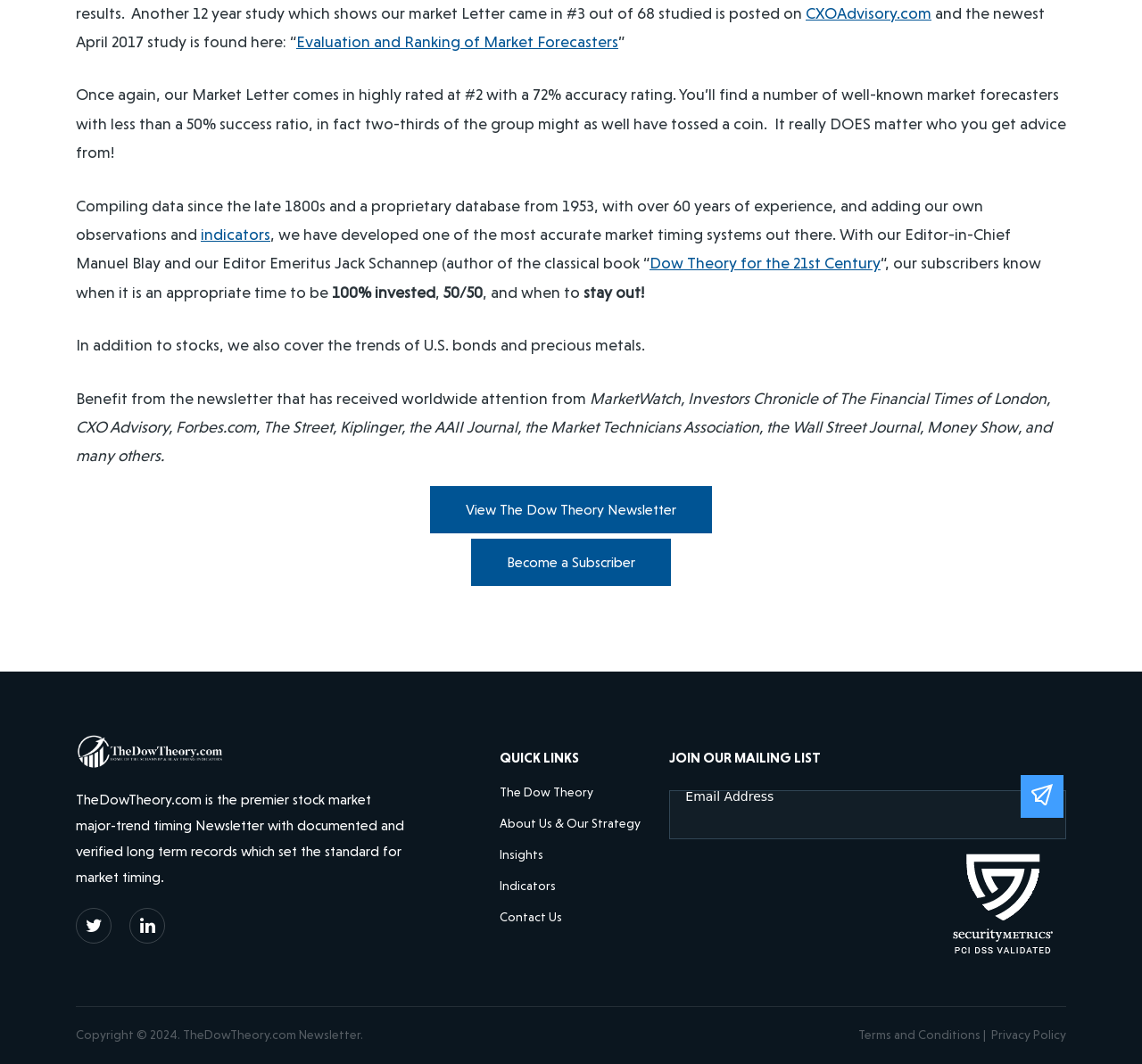Predict the bounding box coordinates of the UI element that matches this description: "View The Dow Theory Newsletter". The coordinates should be in the format [left, top, right, bottom] with each value between 0 and 1.

[0.376, 0.456, 0.624, 0.502]